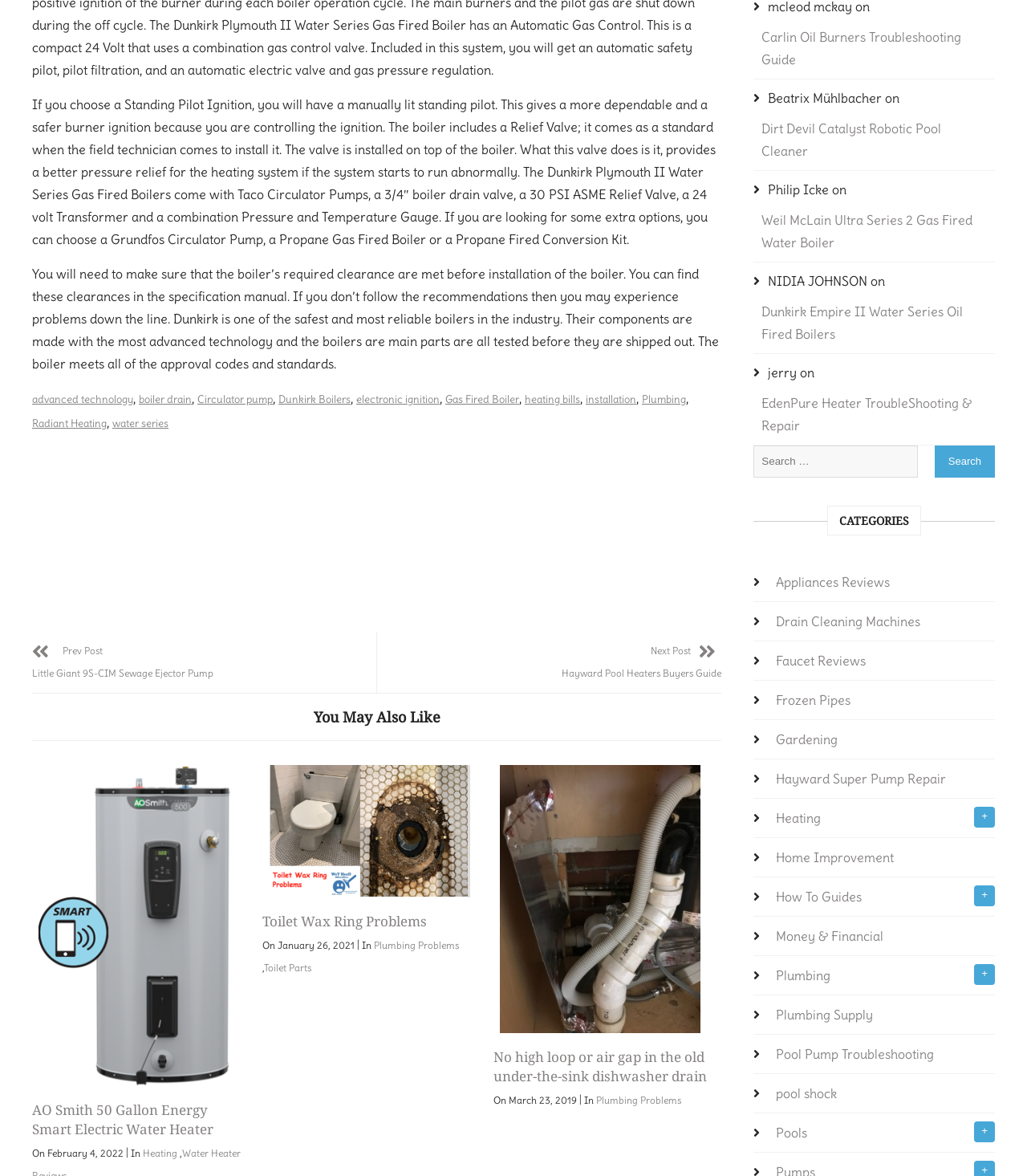What is the category of the article 'Carlin Oil Burners Troubleshooting Guide'?
Examine the screenshot and reply with a single word or phrase.

Heating